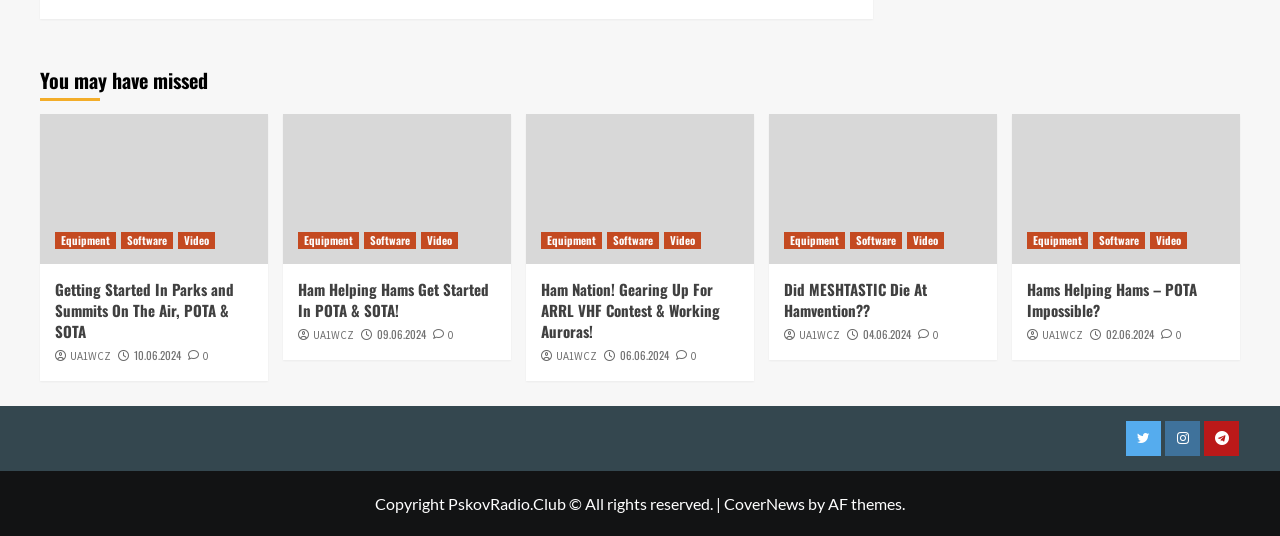Please provide the bounding box coordinates for the UI element as described: "PskovRadio.Club Twitter". The coordinates must be four floats between 0 and 1, represented as [left, top, right, bottom].

[0.88, 0.785, 0.907, 0.85]